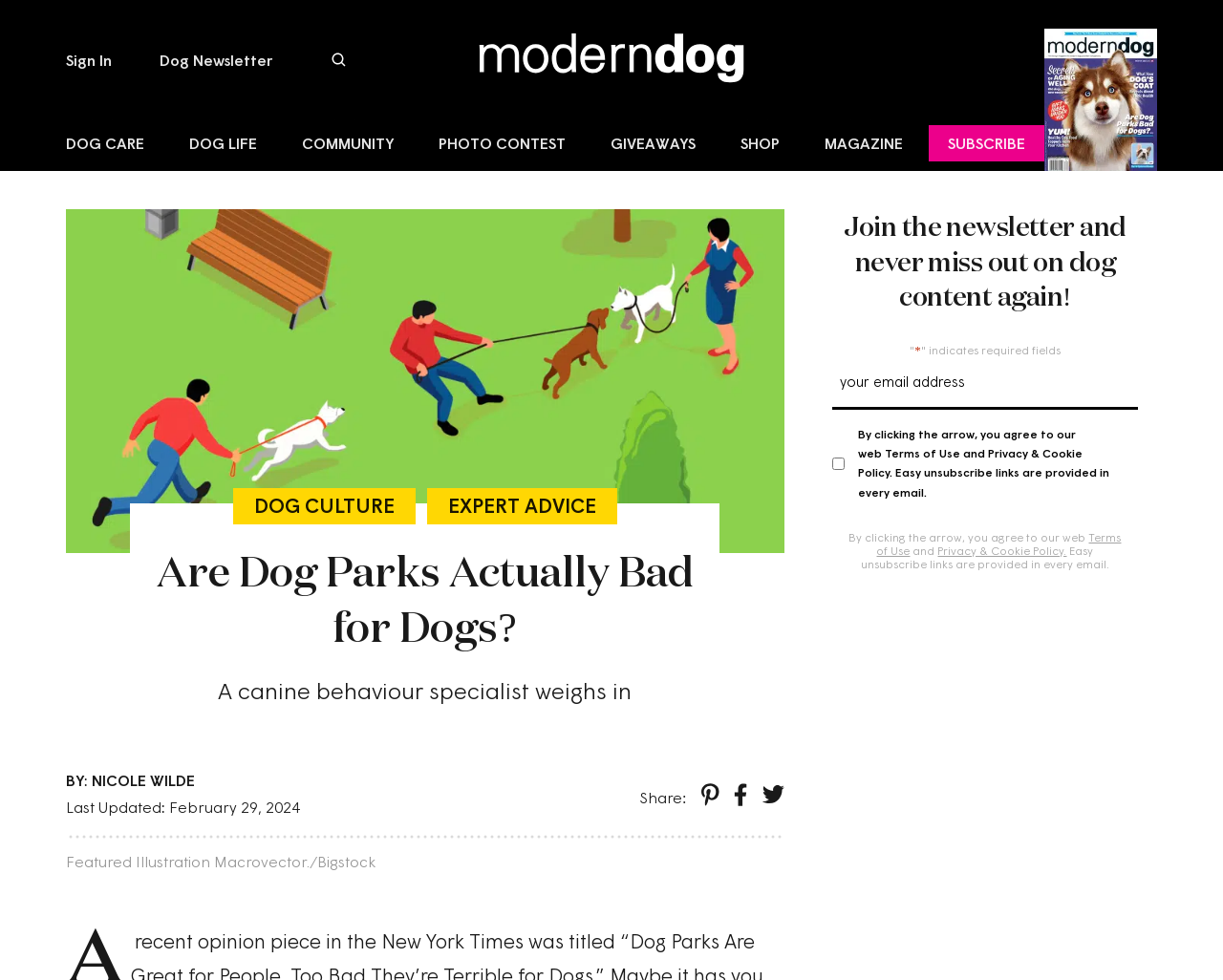Create a detailed summary of all the visual and textual information on the webpage.

The webpage appears to be an article from Modern Dog Magazine, with the title "Are Dog Parks Actually Bad for Dogs?" and a subtitle "A canine behaviour specialist weighs in". 

At the top of the page, there is a navigation menu with links to various sections, including "DOG CARE", "DOG LIFE", "COMMUNITY", "PHOTO CONTEST", "GIVEAWAYS", "SHOP", "MAGAZINE", and "SUBSCRIBE". Each link has a corresponding icon next to it. 

To the right of the navigation menu, there is a search bar with a placeholder text "Search for:". Below the search bar, there is a large image that spans across the top of the page. 

The main content of the article is divided into sections, with headings and paragraphs of text. The article appears to be discussing the pros and cons of dog parks, with quotes and insights from a canine behavior specialist. 

On the right-hand side of the page, there is a section with a heading "Join the newsletter and never miss out on dog content again!" with a text box and a checkbox to agree to the terms of use and privacy policy. 

At the bottom of the page, there are links to share the article on social media, as well as a section with a featured illustration and a credit to the illustrator. There is also a section with a quote from the New York Times.